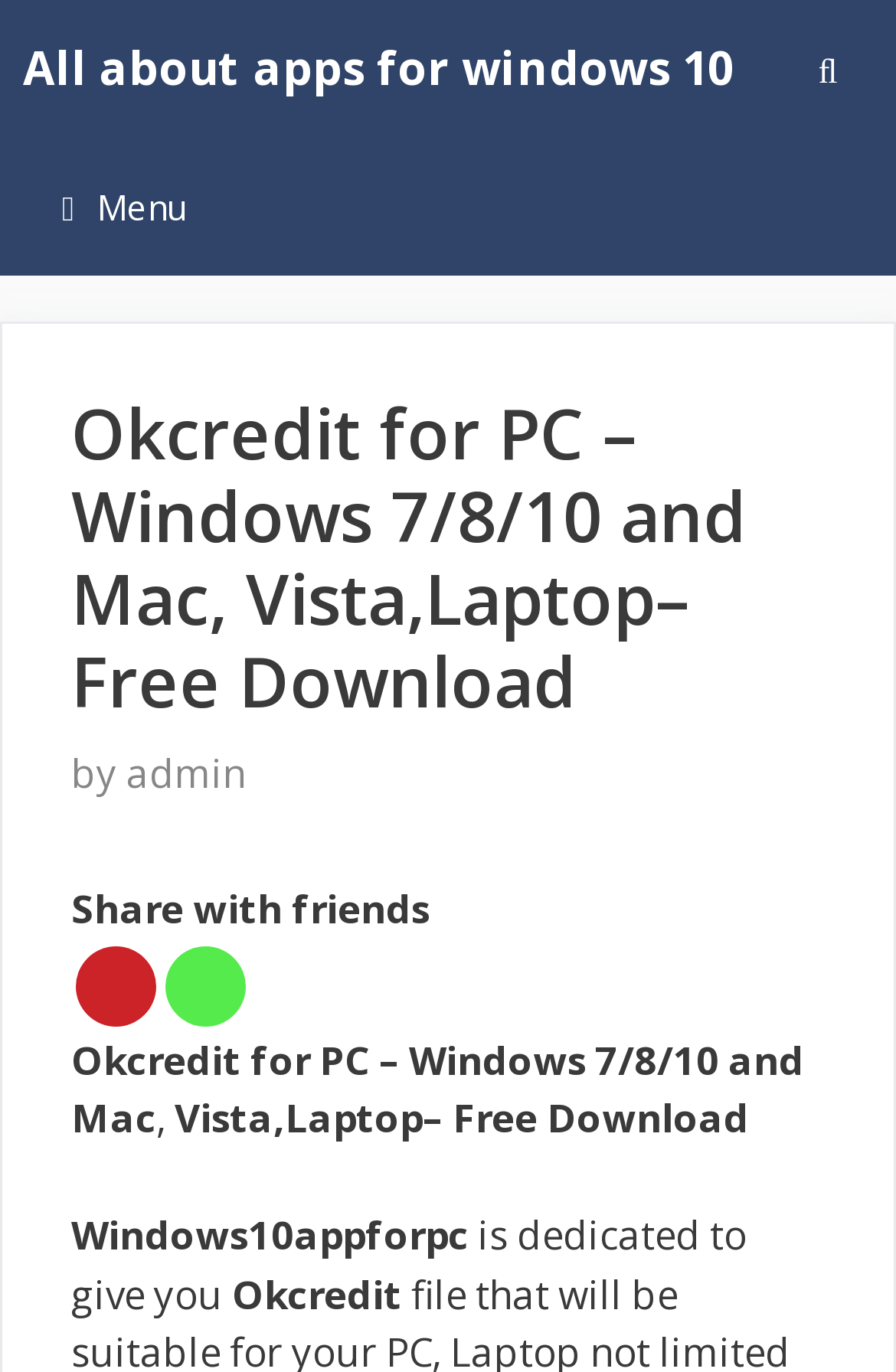Could you identify the text that serves as the heading for this webpage?

Okcredit for PC – Windows 7/8/10 and Mac, Vista,Laptop– Free Download